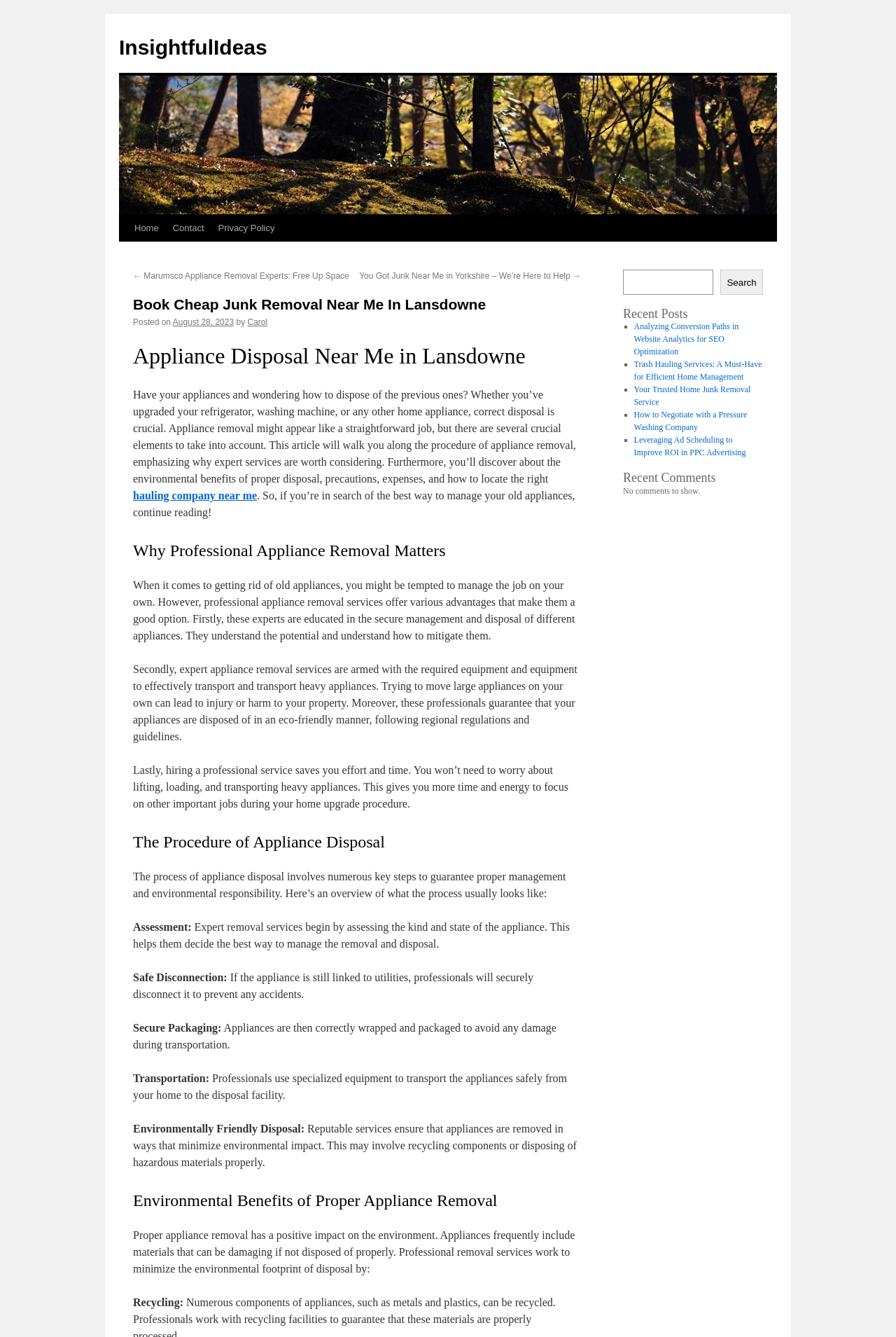Please provide a detailed answer to the question below by examining the image:
What is the benefit of recycling in appliance removal?

The webpage mentions that proper appliance removal has a positive impact on the environment, and one of the ways to achieve this is through recycling, which minimizes the environmental footprint of disposal.